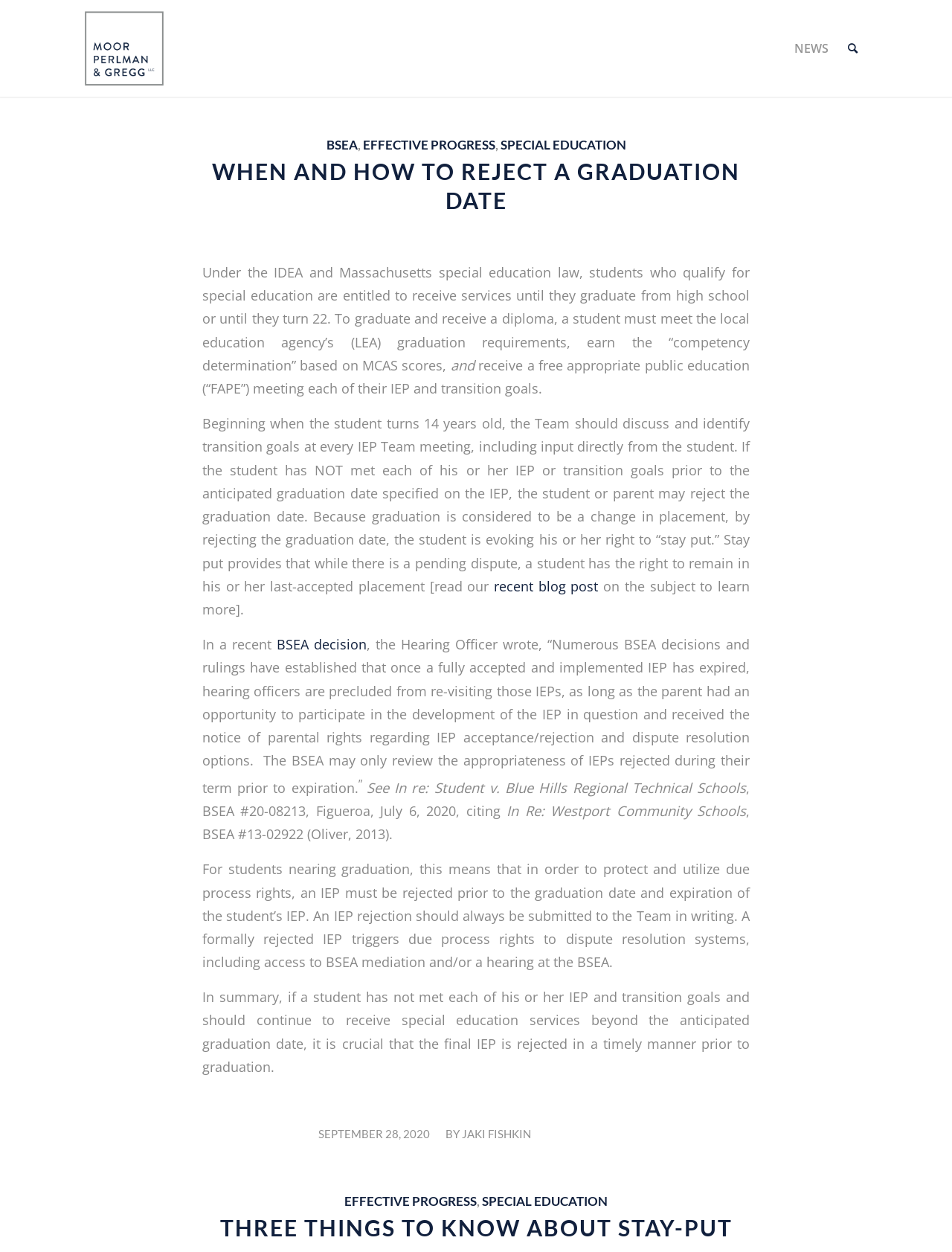Highlight the bounding box coordinates of the region I should click on to meet the following instruction: "Read the article about WHEN AND HOW TO REJECT A GRADUATION DATE".

[0.212, 0.126, 0.788, 0.181]